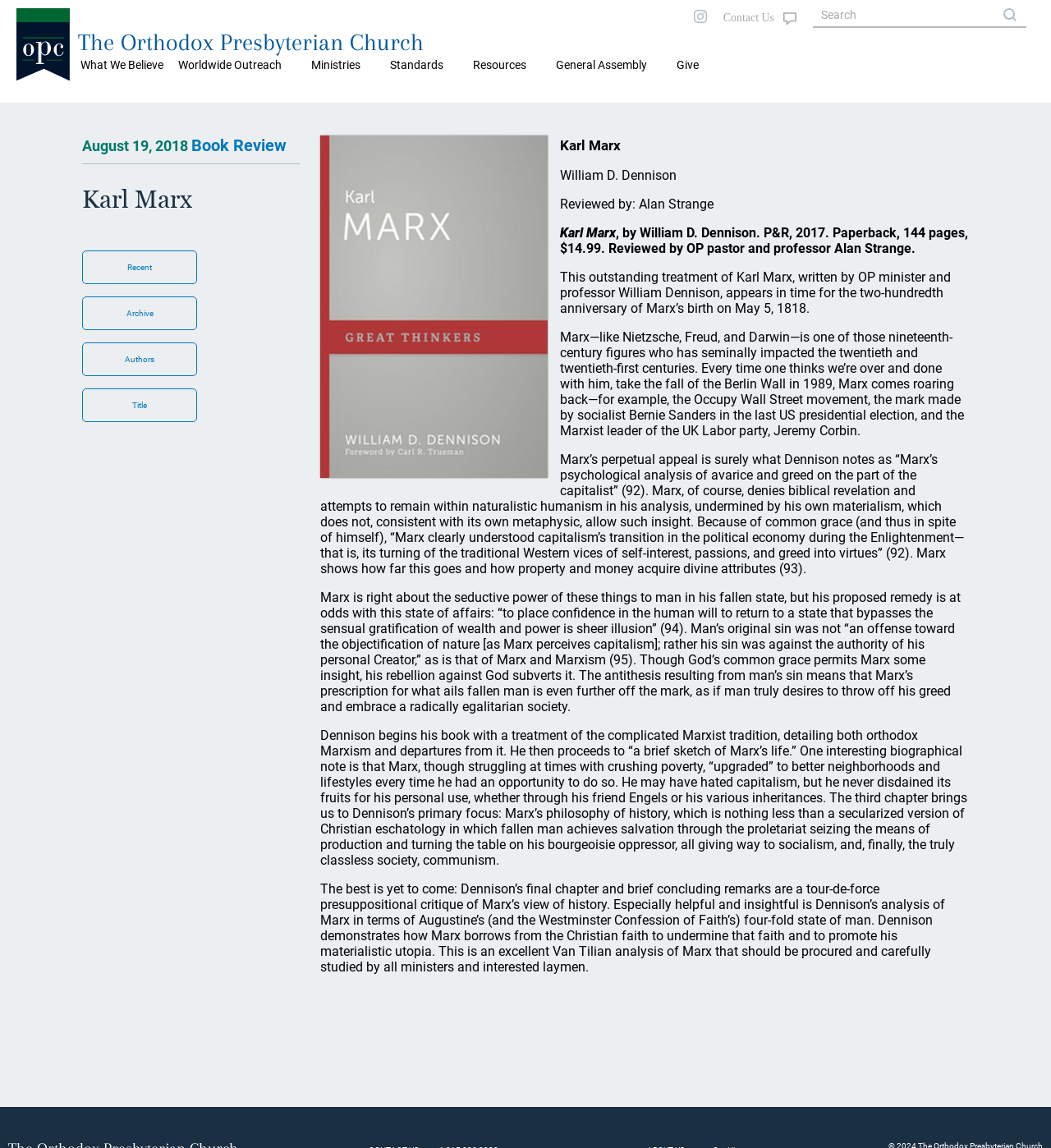Please identify the bounding box coordinates of the element I need to click to follow this instruction: "Visit 'General Assembly'".

[0.524, 0.046, 0.631, 0.067]